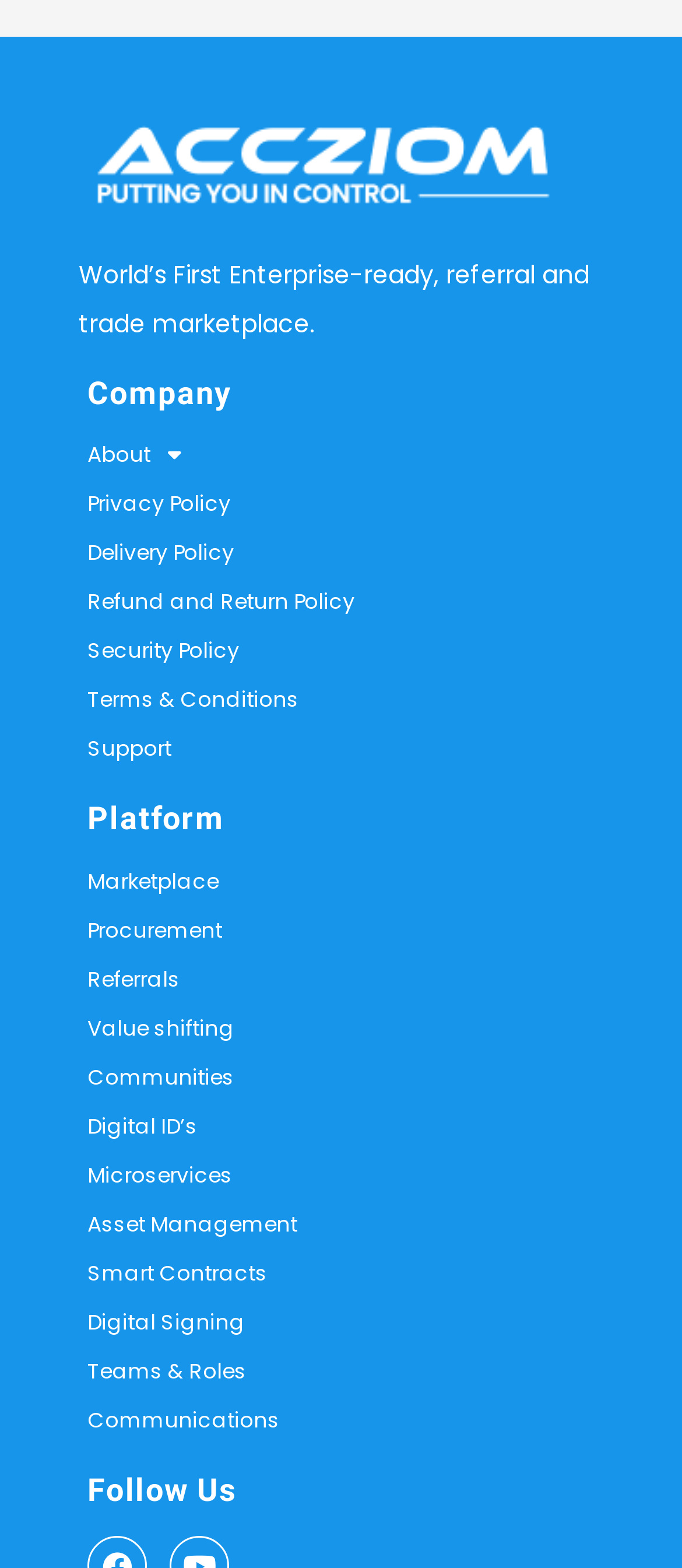Extract the bounding box coordinates for the HTML element that matches this description: "Teams & Roles". The coordinates should be four float numbers between 0 and 1, i.e., [left, top, right, bottom].

[0.077, 0.859, 0.923, 0.89]